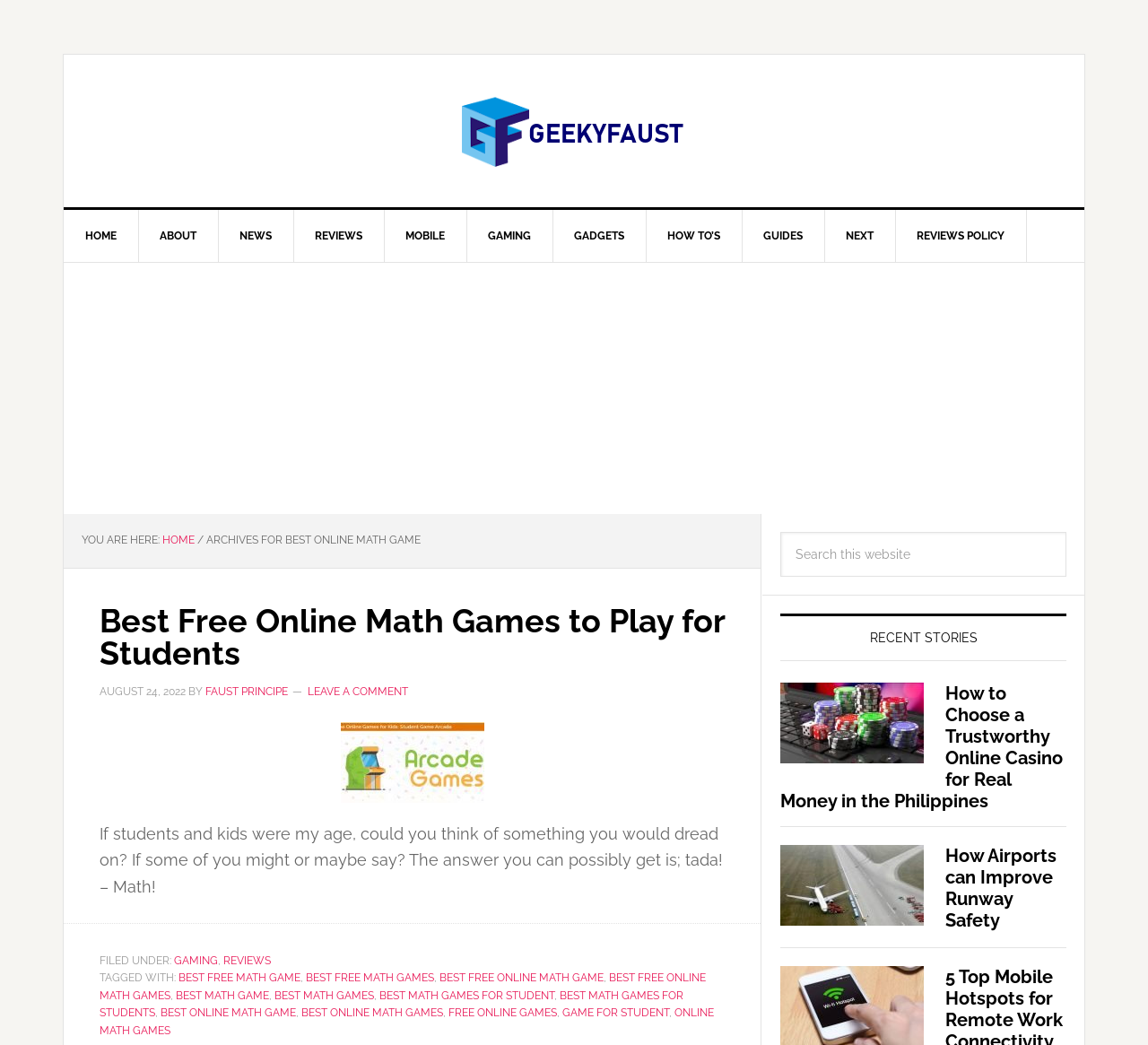Please provide a comprehensive answer to the question below using the information from the image: How many recent stories are listed on the webpage?

The webpage has a section titled 'RECENT STORIES' which lists two articles: 'How to Choose a Trustworthy Online Casino for Real Money in the Philippines' and 'How Airports can Improve Runway Safety'.